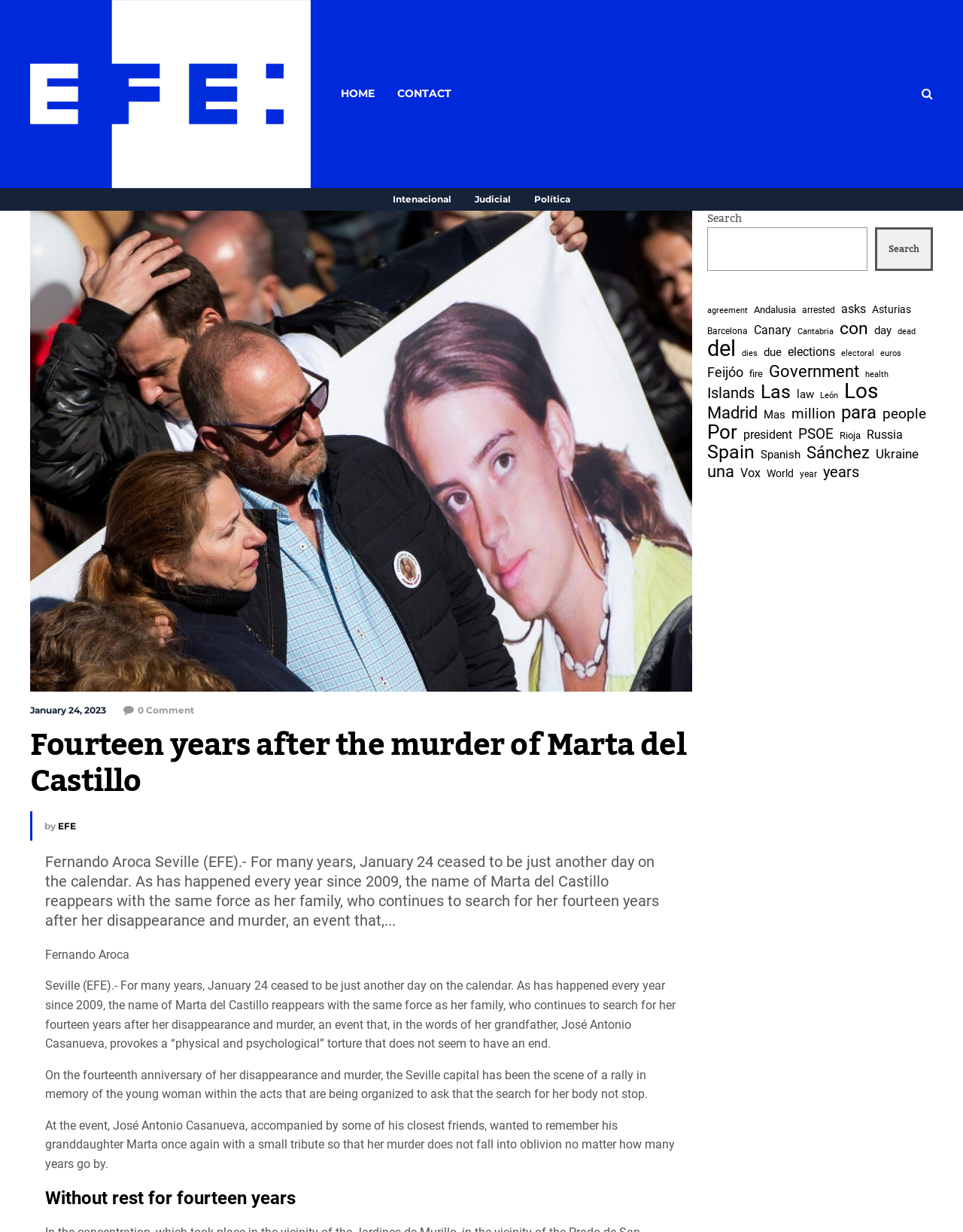Determine the coordinates of the bounding box that should be clicked to complete the instruction: "Search for something". The coordinates should be represented by four float numbers between 0 and 1: [left, top, right, bottom].

[0.734, 0.185, 0.901, 0.22]